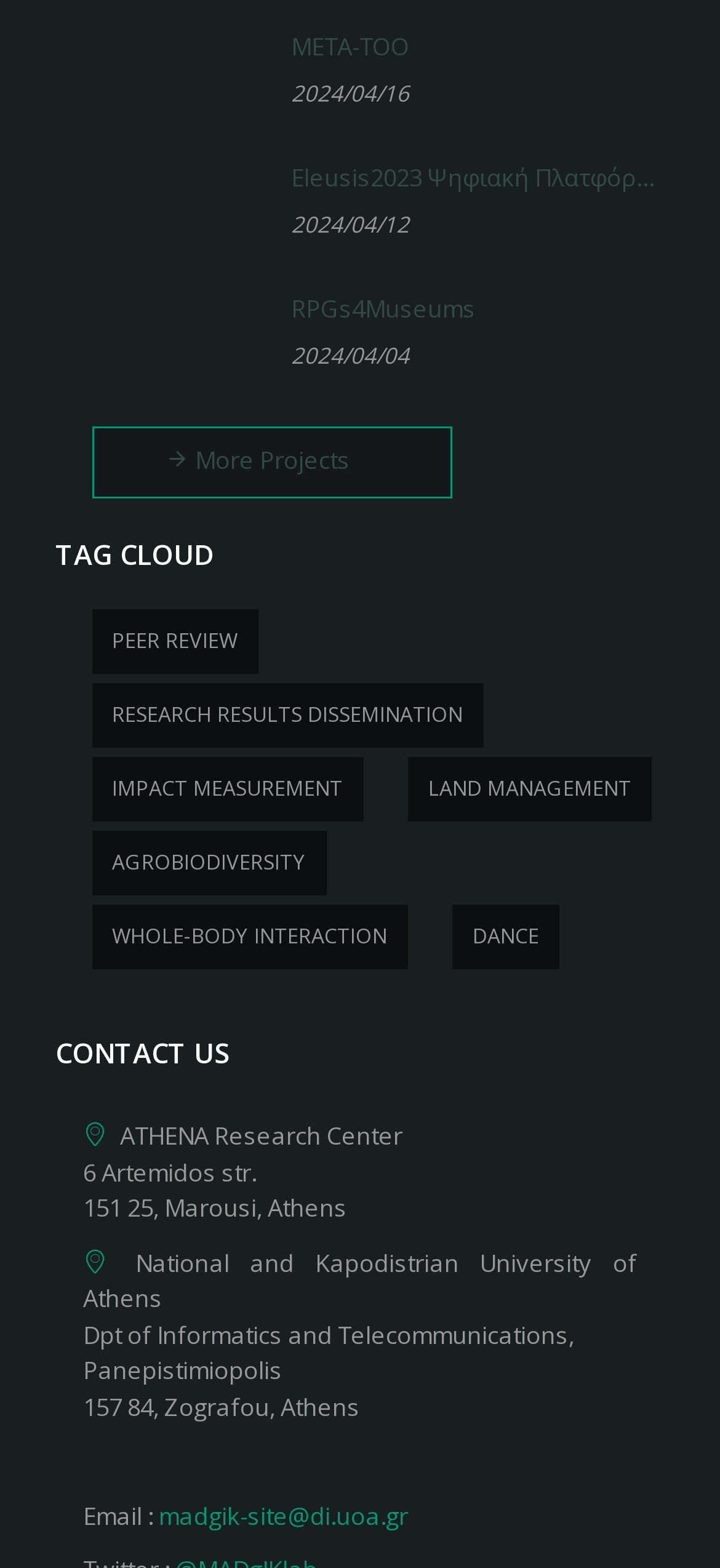Please locate the bounding box coordinates for the element that should be clicked to achieve the following instruction: "Send an email to madgik-site@di.uoa.gr". Ensure the coordinates are given as four float numbers between 0 and 1, i.e., [left, top, right, bottom].

[0.221, 0.956, 0.567, 0.977]